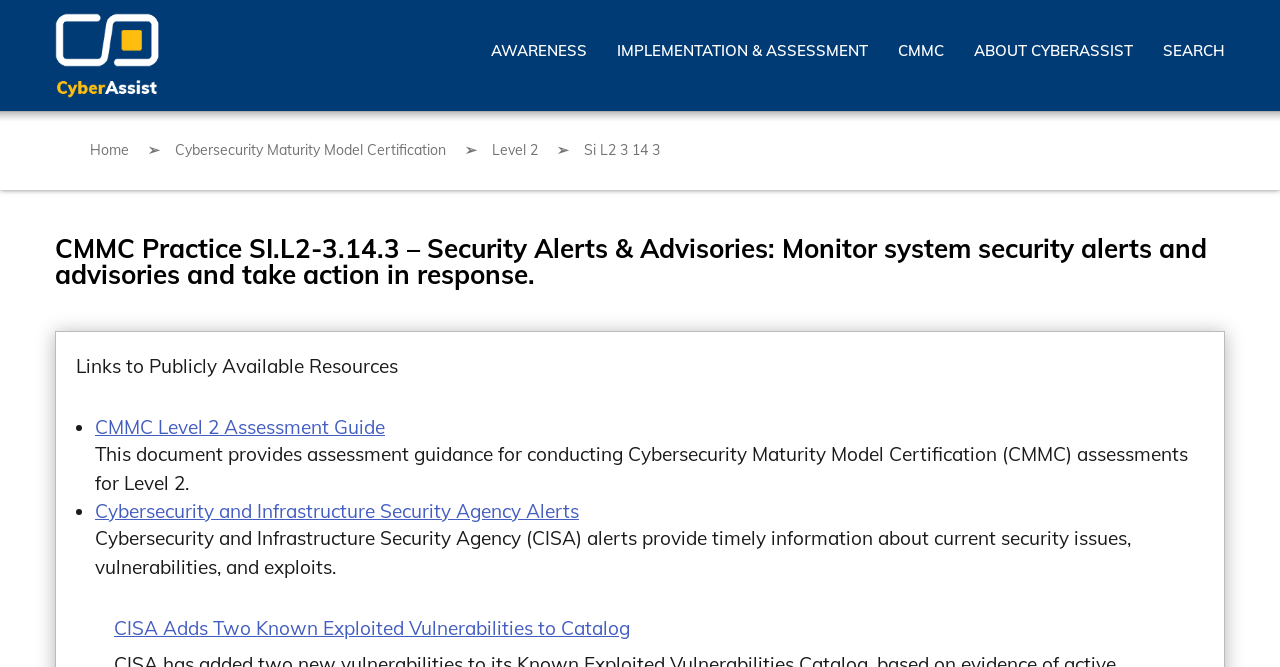Locate the UI element described by 업소 구인구직 and provide its bounding box coordinates. Use the format (top-left x, top-left y, bottom-right x, bottom-right y) with all values as floating point numbers between 0 and 1.

None